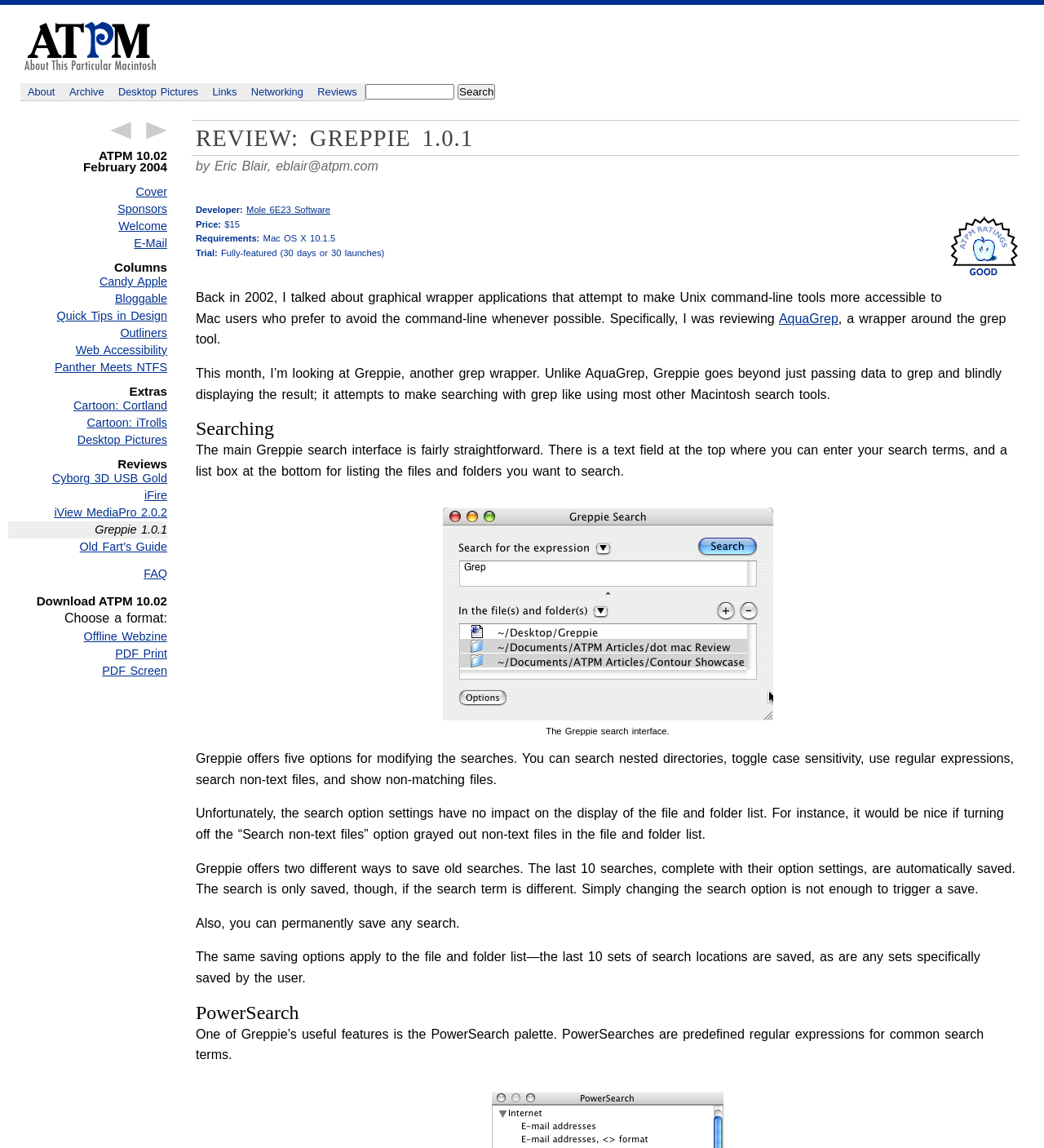What is the minimum operating system required to run Greppie?
Refer to the image and provide a detailed answer to the question.

The webpage mentions that Greppie requires Mac OS X 10.1.5 or later to run, as stated in the static text 'Requirements: Mac OS X 10.1.5'.